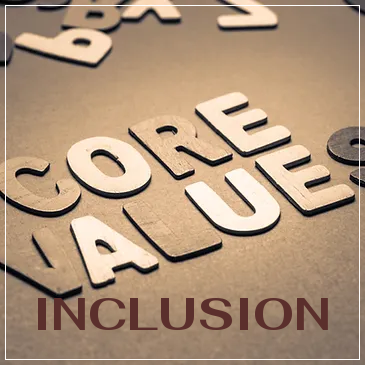Describe the image thoroughly, including all noticeable details.

The image showcases a creative arrangement of letters spelling out "CORE VALUES," with an emphasis on the word "INCLUSION" positioned below in a bold font. The letters appear to be crafted from different materials, possibly wood or cardboard, giving an engaging tactile quality to the display. The background is subtly textured, enhancing the visual interest and focusing attention on the message. This piece likely serves as a visual representation of the core values upheld by Out of the Mire Ministries, underscoring the importance of inclusion within their mission and community initiatives.